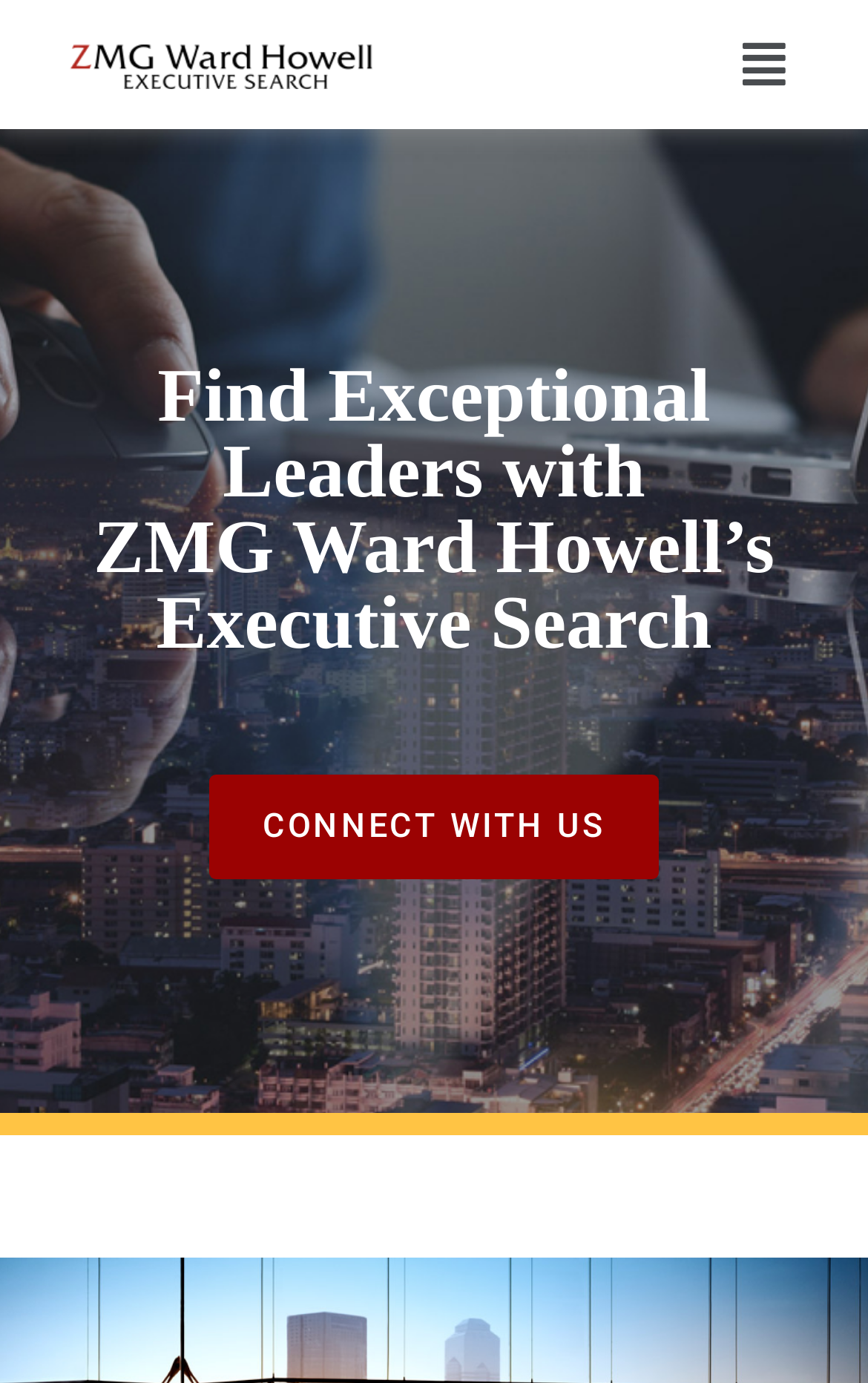Identify and extract the main heading from the webpage.

Find Exceptional Leaders with
ZMG Ward Howell’s Executive Search